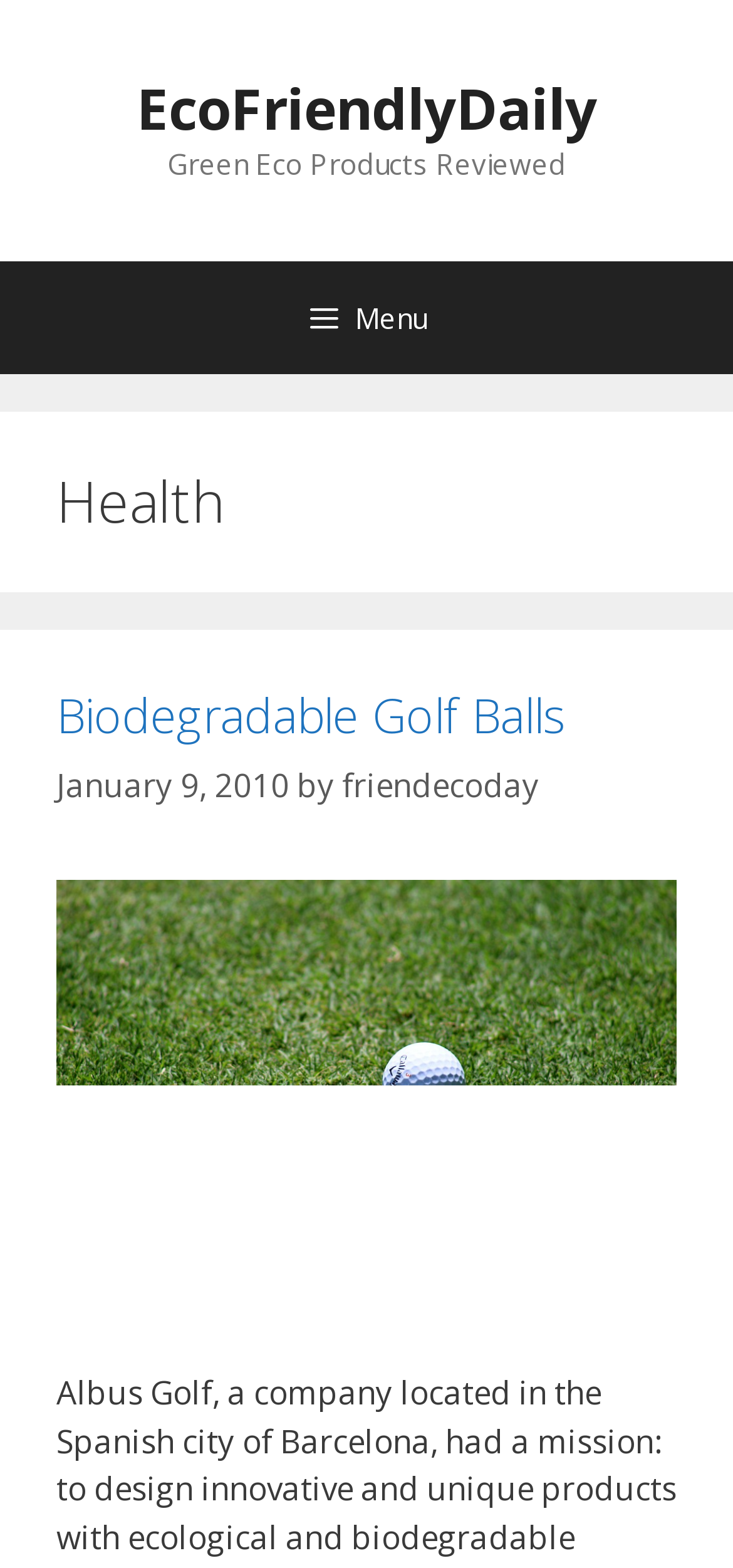Provide the bounding box coordinates in the format (top-left x, top-left y, bottom-right x, bottom-right y). All values are floating point numbers between 0 and 1. Determine the bounding box coordinate of the UI element described as: alt="golf ball"

[0.077, 0.803, 0.923, 0.83]